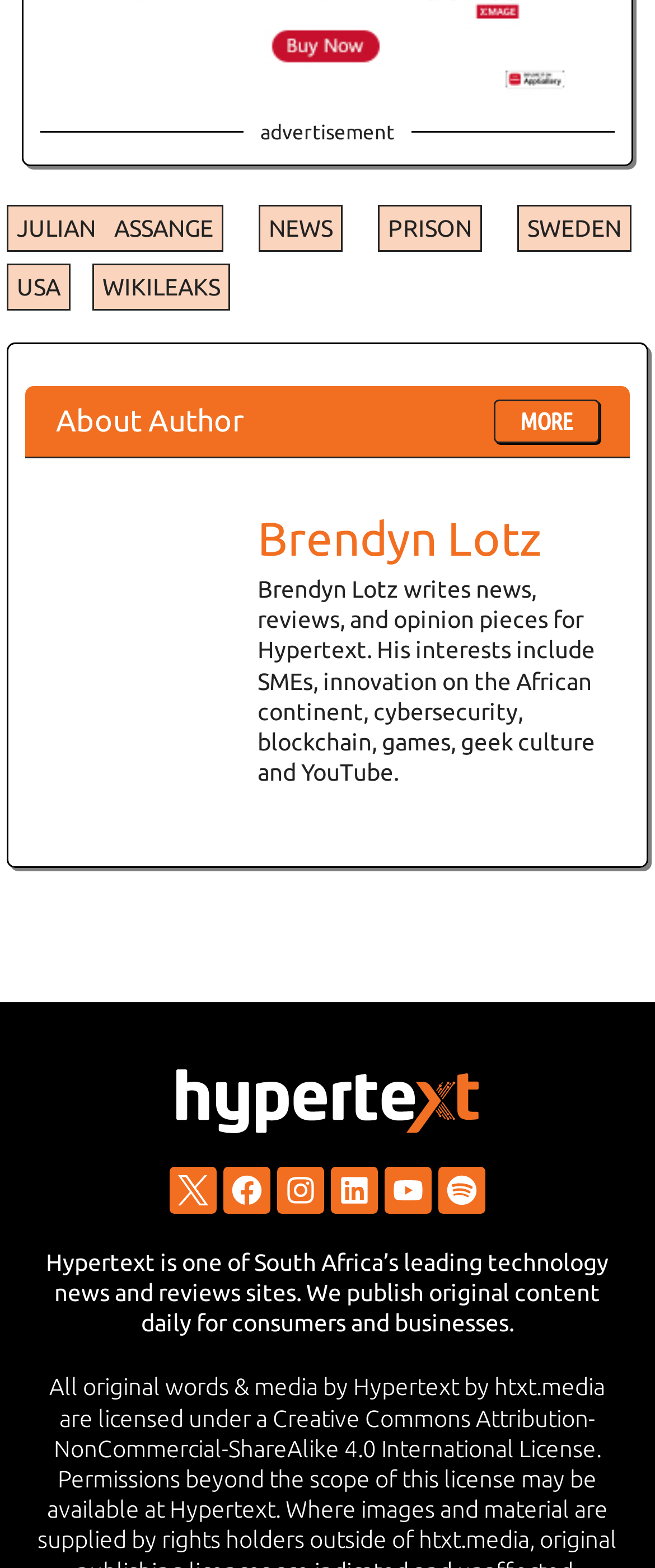Can you show the bounding box coordinates of the region to click on to complete the task described in the instruction: "Click on the link to read news about Julian Assange"?

[0.01, 0.131, 0.341, 0.161]